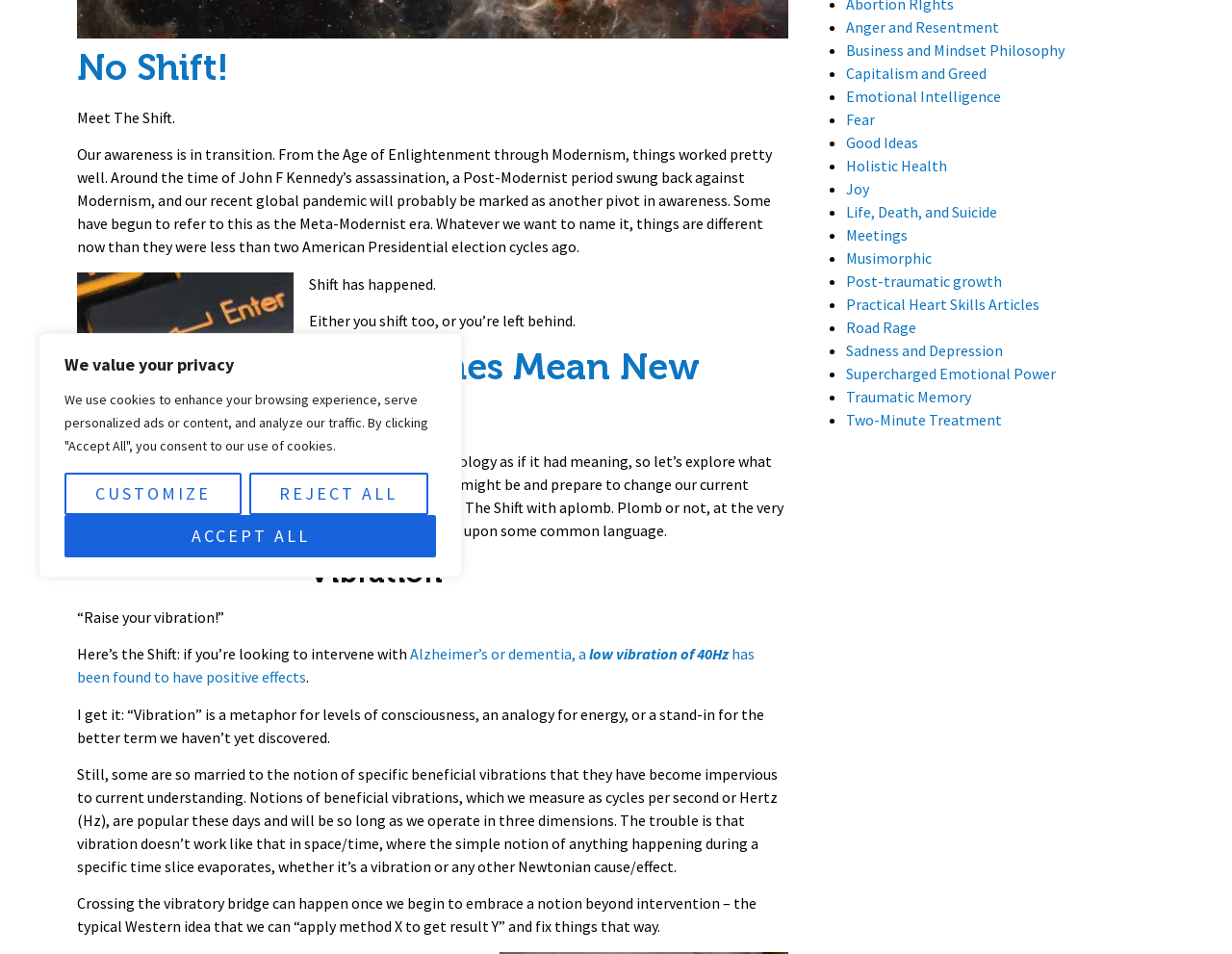Identify the bounding box of the UI element described as follows: "Emotional Intelligence". Provide the coordinates as four float numbers in the range of 0 to 1 [left, top, right, bottom].

[0.687, 0.091, 0.813, 0.111]